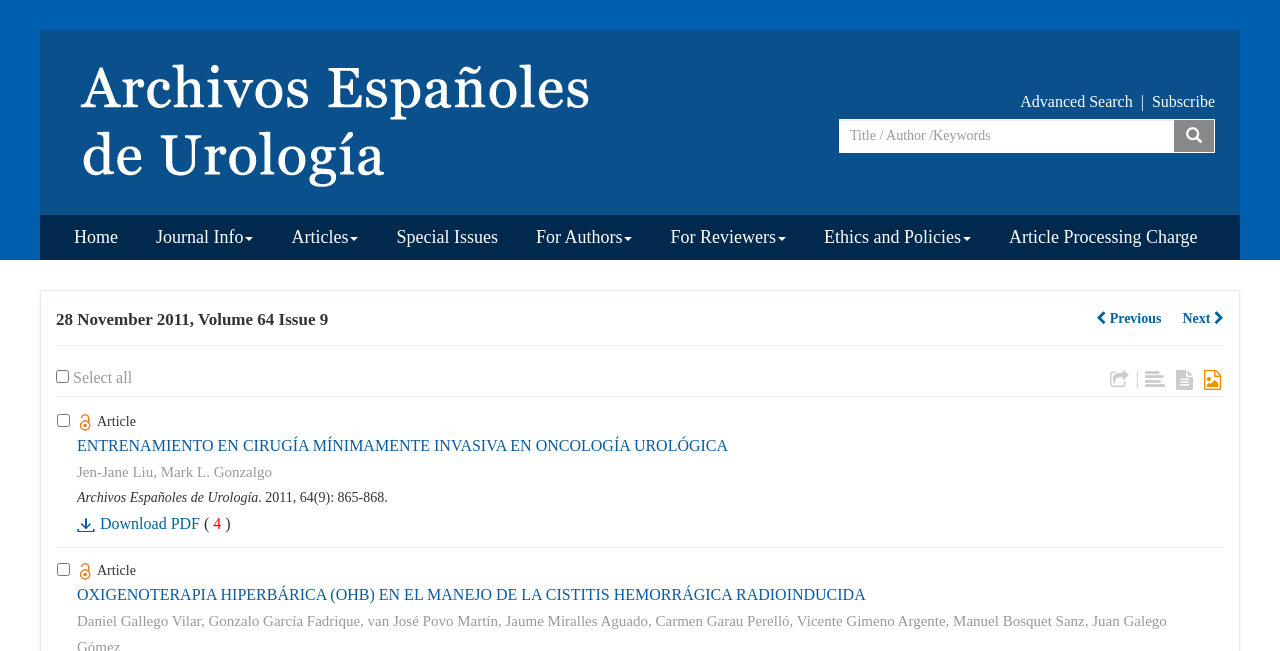Provide the bounding box coordinates for the area that should be clicked to complete the instruction: "View article 'ENTRENAMIENTO EN CIRUGÍA MÍNIMAMENTE INVASIVA EN ONCOLOGÍA UROLÓGICA'".

[0.06, 0.671, 0.569, 0.698]